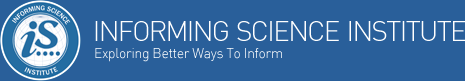Describe in detail everything you see in the image.

The image features the logo of the Informing Science Institute, prominently displayed against a blue background. The logo includes stylized lettering representing the initials "iS" along with the full name "INFORMING SCIENCE INSTITUTE," emphasizing the organization's focus on education and research in the field of informing science. Below the logo, a tagline reads "Exploring Better Ways To Inform," highlighting the institute's mission to enhance knowledge dissemination and improve educational practices. This visual represents the institute's commitment to fostering advancements in informing science through innovative approaches and collaborative research.